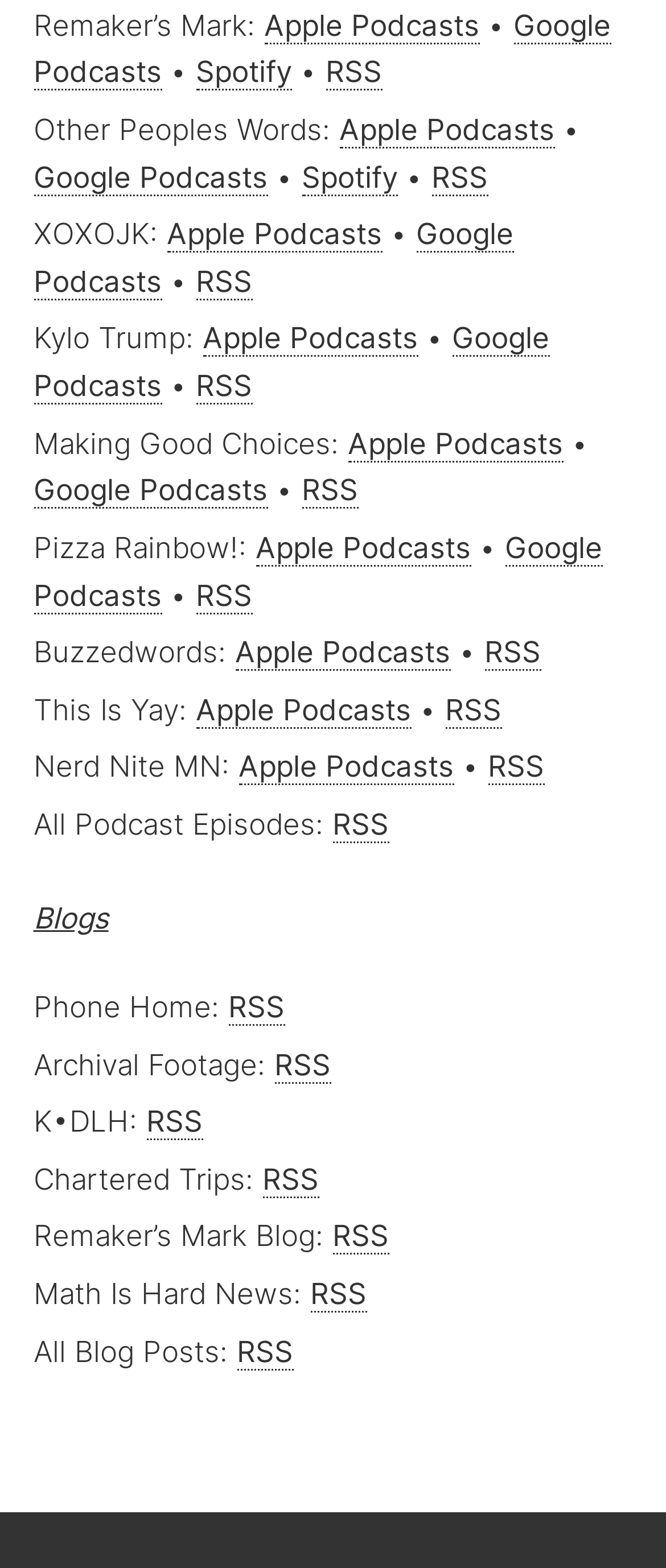Please determine the bounding box coordinates of the element's region to click for the following instruction: "View all episodes of Making Good Choices".

[0.522, 0.272, 0.845, 0.295]